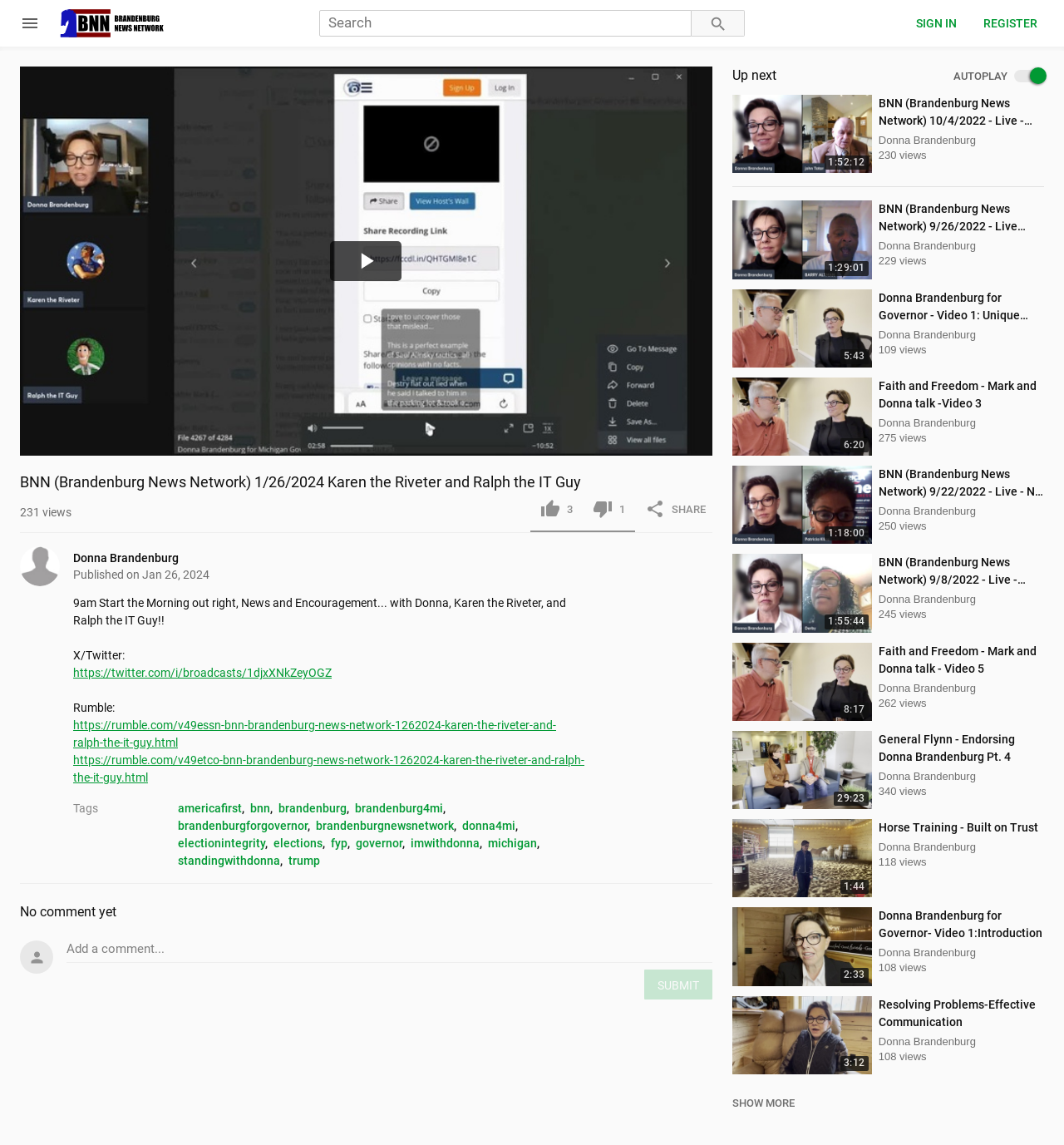Please identify the bounding box coordinates of where to click in order to follow the instruction: "Search for something".

[0.3, 0.008, 0.65, 0.032]